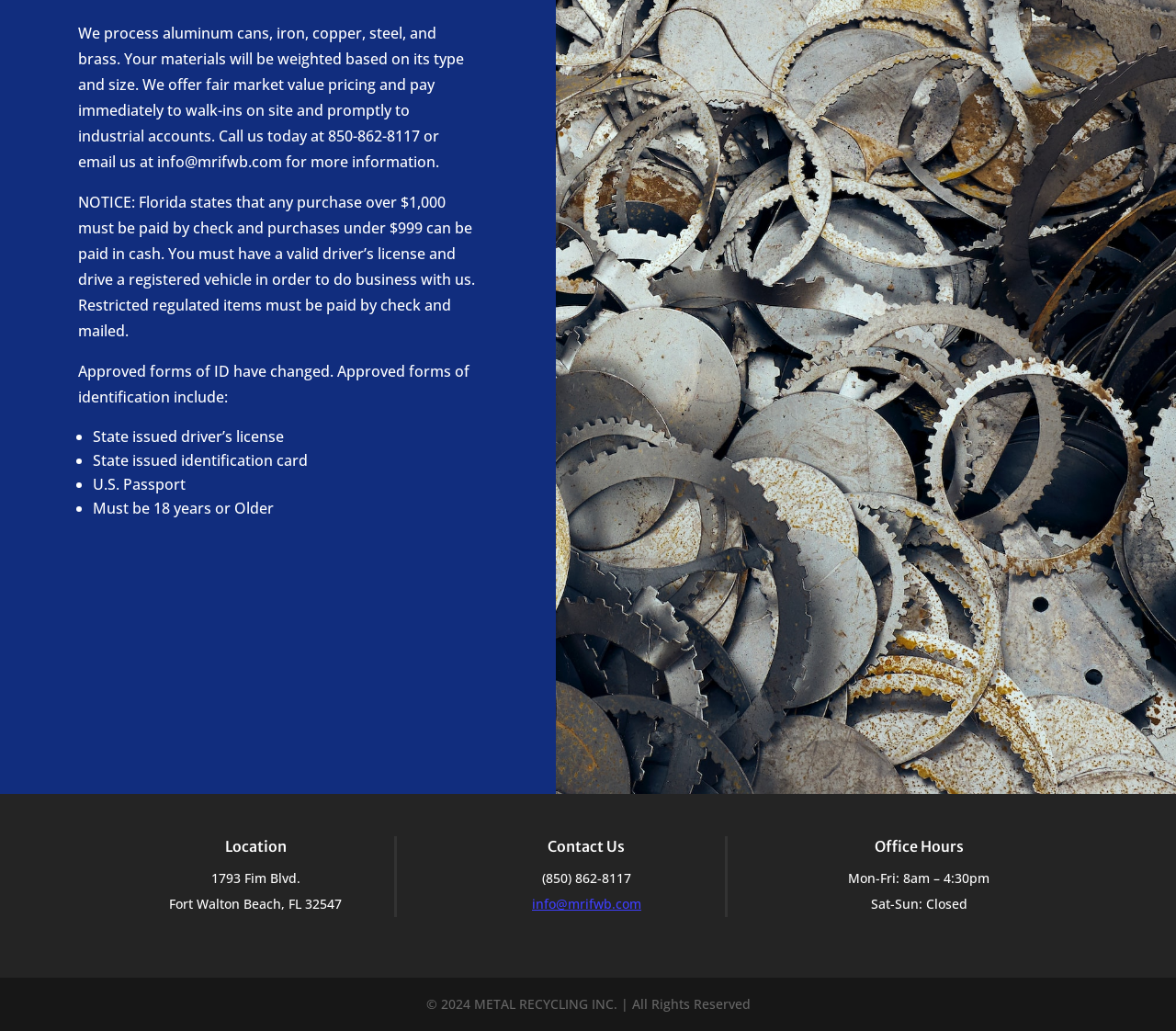Using the elements shown in the image, answer the question comprehensively: What are the office hours of this company on weekdays?

The office hours of the company are mentioned in the 'Office Hours' section of the webpage. On weekdays (Monday to Friday), the office hours are from 8am to 4:30pm.